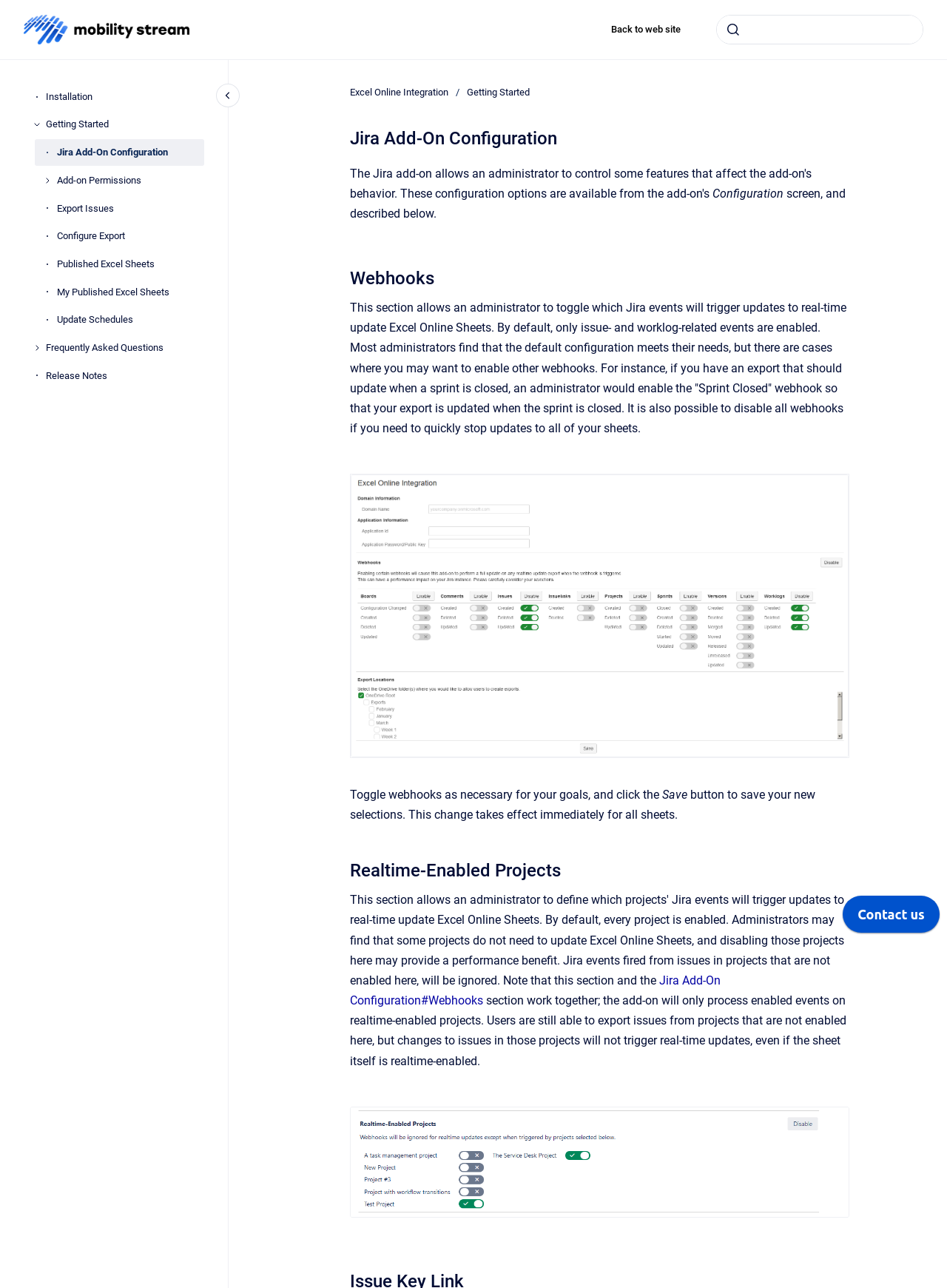Identify the bounding box coordinates of the area that should be clicked in order to complete the given instruction: "Search". The bounding box coordinates should be four float numbers between 0 and 1, i.e., [left, top, right, bottom].

[0.756, 0.011, 0.975, 0.034]